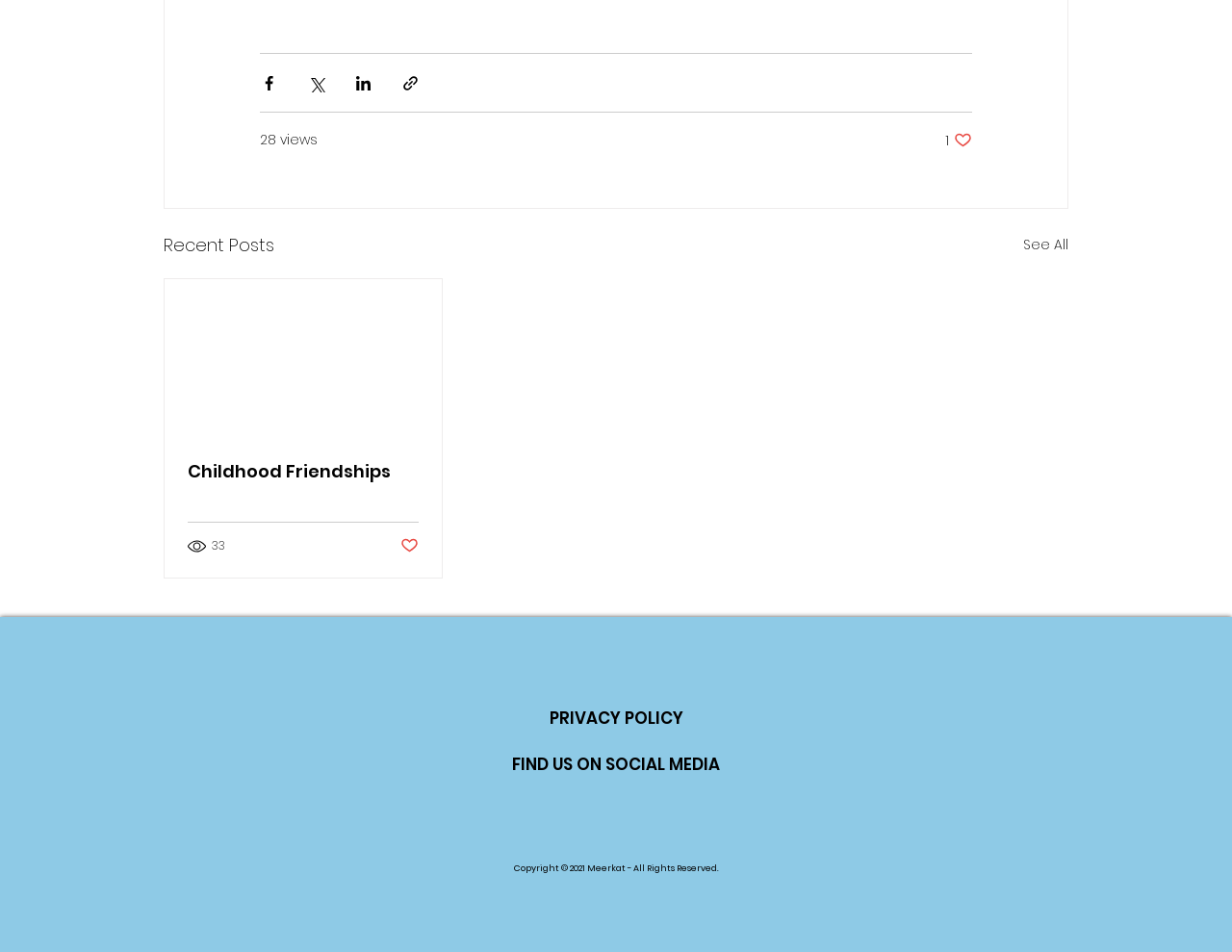Locate the bounding box coordinates of the element that should be clicked to fulfill the instruction: "See all recent posts".

[0.83, 0.243, 0.867, 0.272]